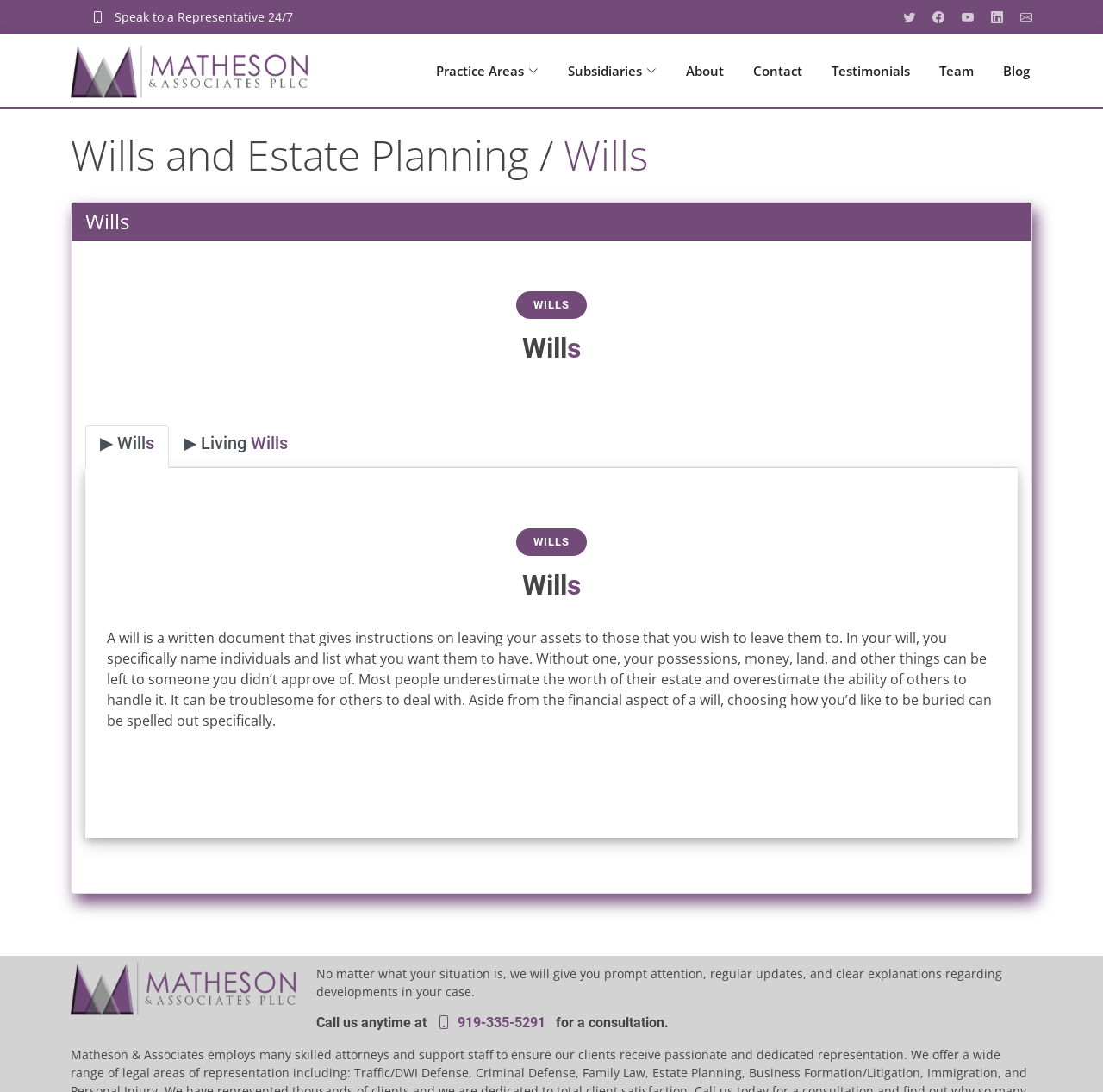Produce a meticulous description of the webpage.

This webpage is about Matheson & Associates PLLC, a law firm that provides diverse solutions for various legal matters. At the top right corner, there are five social media links represented by icons. Below them, there is a header section with the company logo on the left and a navigation menu on the right, consisting of links to "Practice Areas", "Subsidiaries", "About", "Contact", "Testimonials", "Team", and "Blog".

On the left side, there is a section with a heading "Wills and Estate Planning" followed by a brief description. Below this section, there is a horizontal tab list with two tabs, "Wills" and "Living Wills". The "Wills" tab is currently selected, and it displays a detailed description of what a will is, its importance, and how it can help individuals specify their wishes for their assets and burial.

At the bottom of the page, there is a section with a heading "Call us anytime at 919-335-5291 for a consultation" and a brief statement about the law firm's commitment to providing prompt attention and clear explanations to their clients. The company logo is also displayed again at the bottom left corner.